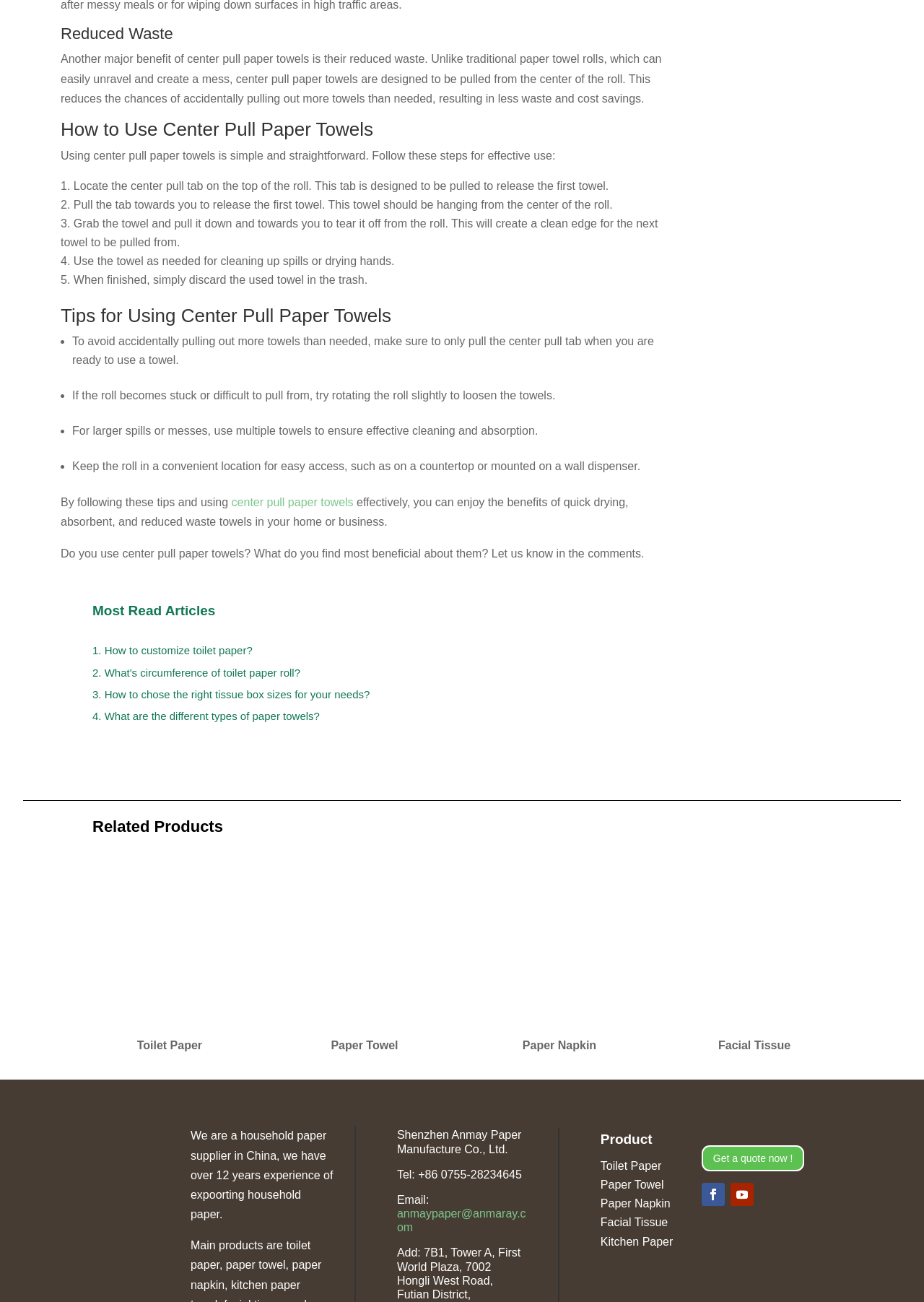Identify and provide the bounding box coordinates of the UI element described: "center pull paper towels". The coordinates should be formatted as [left, top, right, bottom], with each number being a float between 0 and 1.

[0.25, 0.381, 0.382, 0.391]